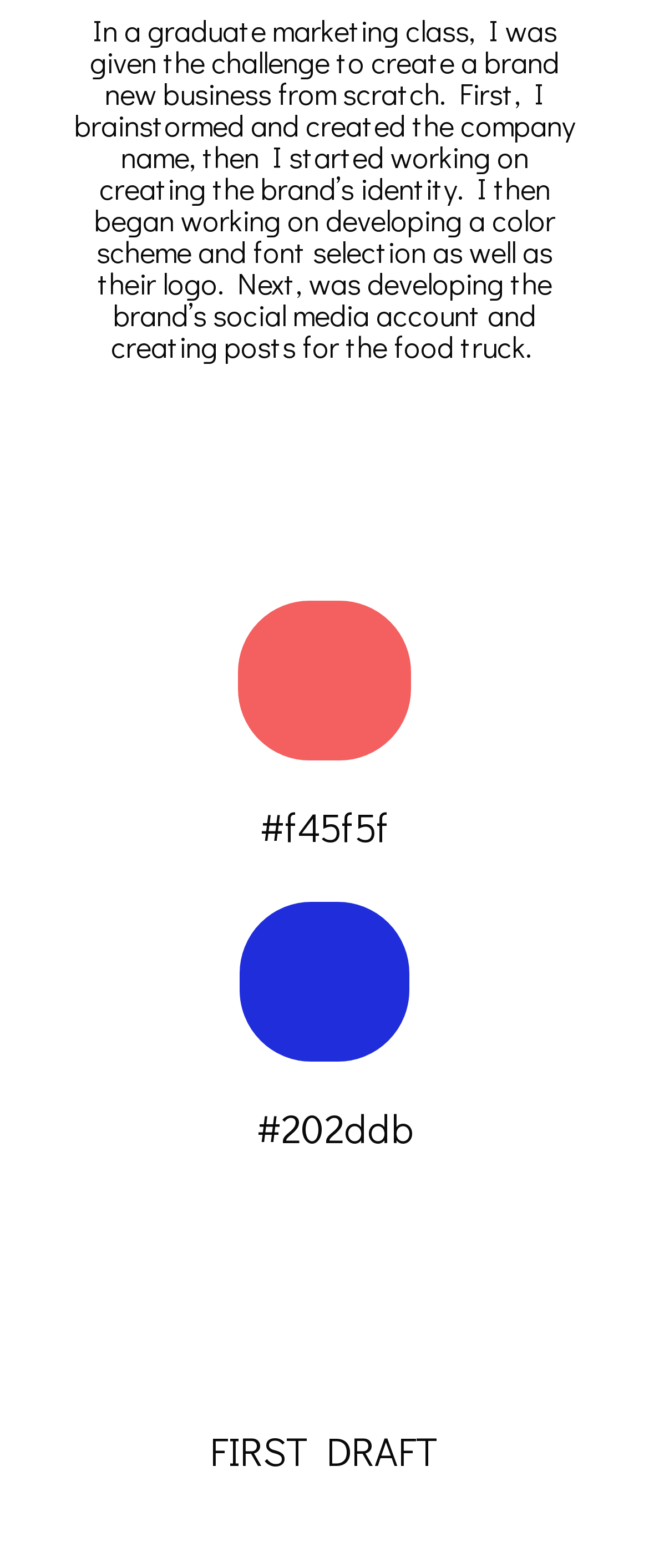What is the color scheme of the brand?
From the image, provide a succinct answer in one word or a short phrase.

f45f5f and 202ddb